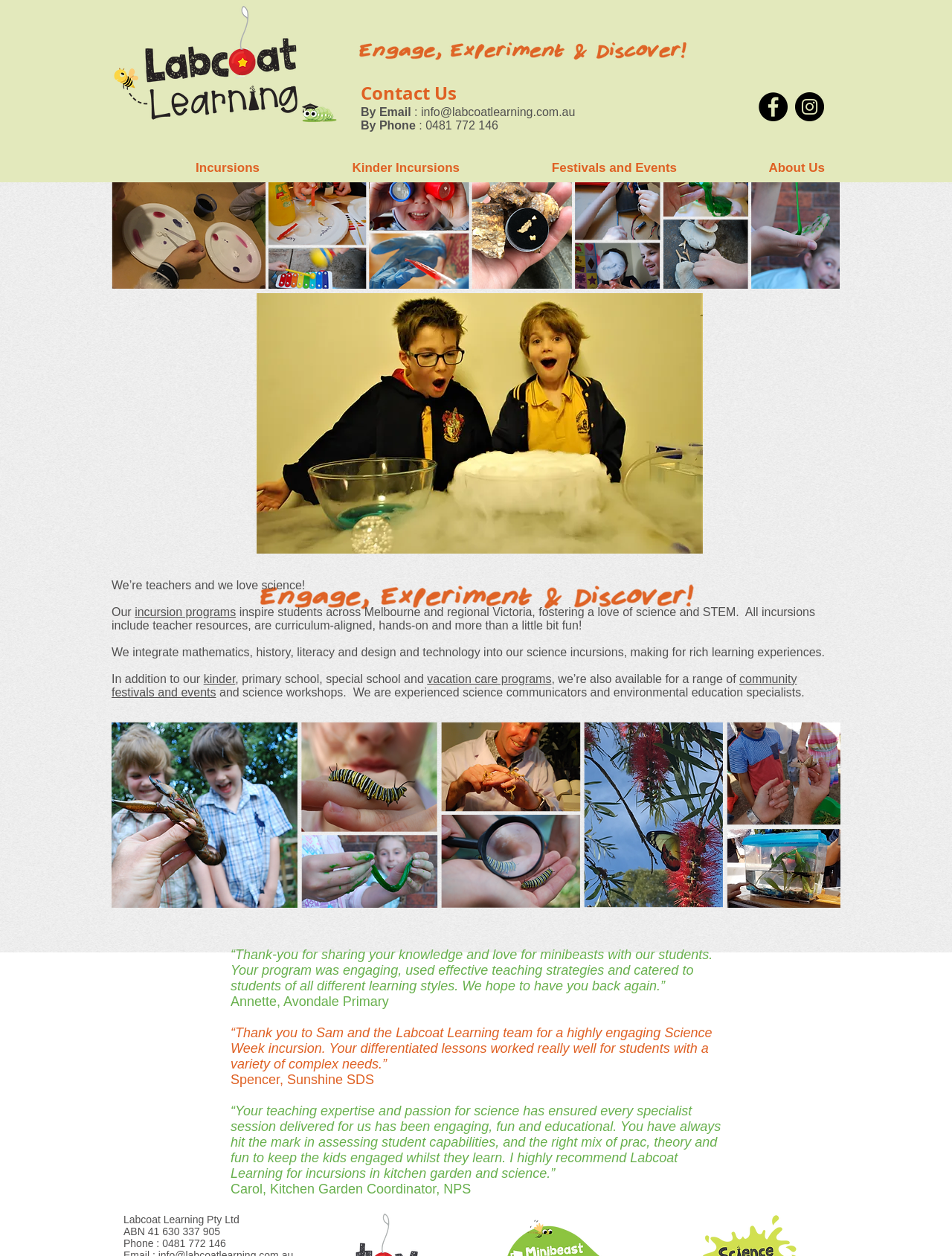Detail the features and information presented on the webpage.

This webpage is about Labcoat Learning, a company that provides interactive and hands-on science incursions for schools in Victoria. At the top left corner, there is a logo of Labcoat Learning, which is an image of "lcllogo2cropped.png". 

Below the logo, there is a navigation menu with links to "Incursions", "Kinder Incursions", "Festivals and Events", and "About Us". 

To the right of the navigation menu, there is a social bar with links to Facebook and Instagram, each represented by an image.

The main content of the webpage is divided into several sections. The first section has a heading that says "We’re teachers and we love science!" and describes the company's mission to inspire students across Melbourne and regional Victoria through hands-on and curriculum-aligned incursion programs. 

Below this section, there is an image of "Dry Ice Fog.jpg" that takes up about half of the page width. 

The next section describes the company's incursion programs, which integrate mathematics, history, literacy, and design and technology into science incursions, making for rich learning experiences. 

Further down, there are testimonials from satisfied customers, including Annette from Avondale Primary, Spencer from Sunshine SDS, and Carol from NPS, who praise the company's engaging and educational programs.

At the bottom of the page, there is a footer section with the company's name, ABN, and contact information, including phone number and email address.